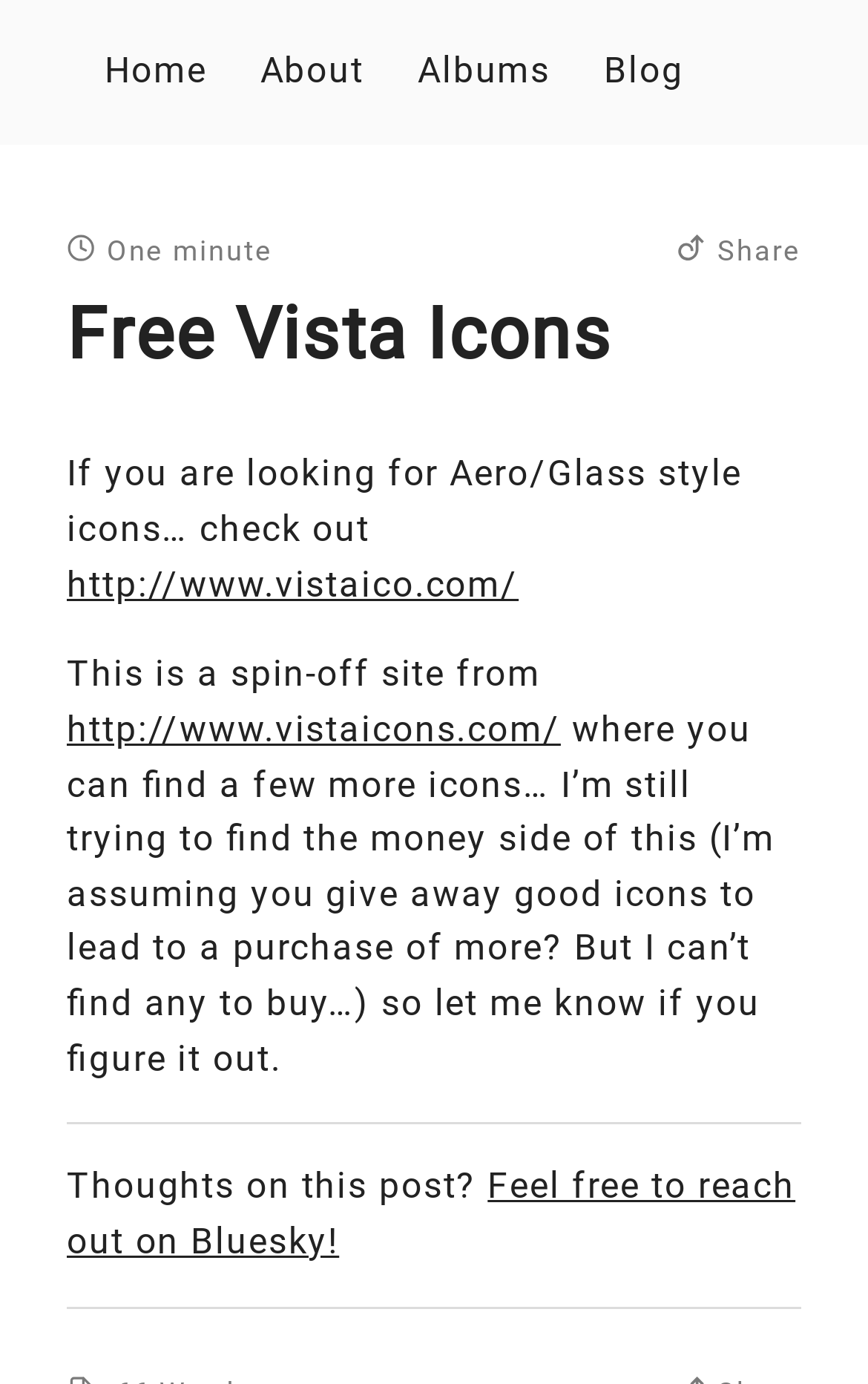Provide the bounding box coordinates of the area you need to click to execute the following instruction: "Read the Blog".

[0.696, 0.032, 0.788, 0.072]